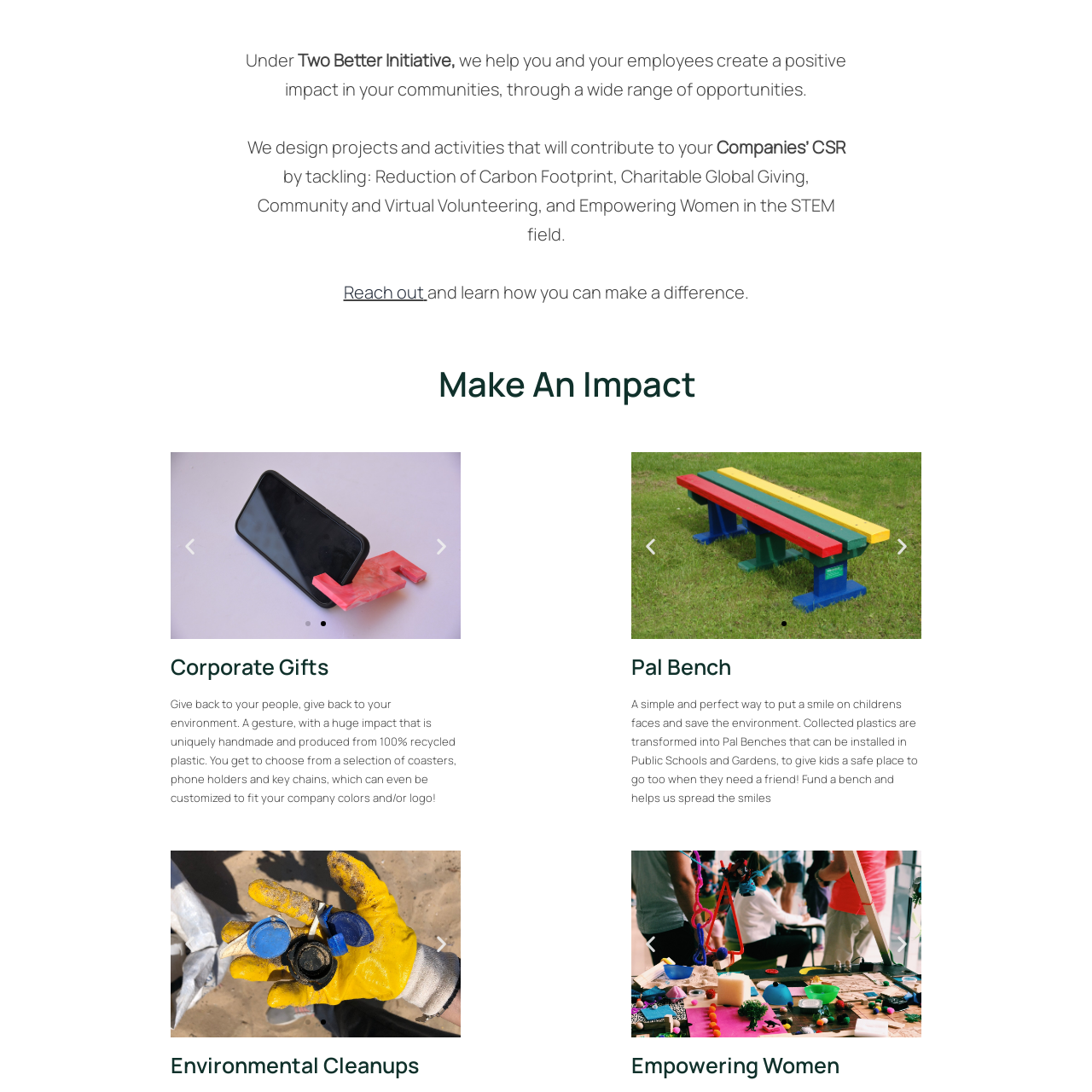Observe the image enclosed by the red border and respond to the subsequent question with a one-word or short phrase:
Who is empowered by the organization?

Women in STEM fields